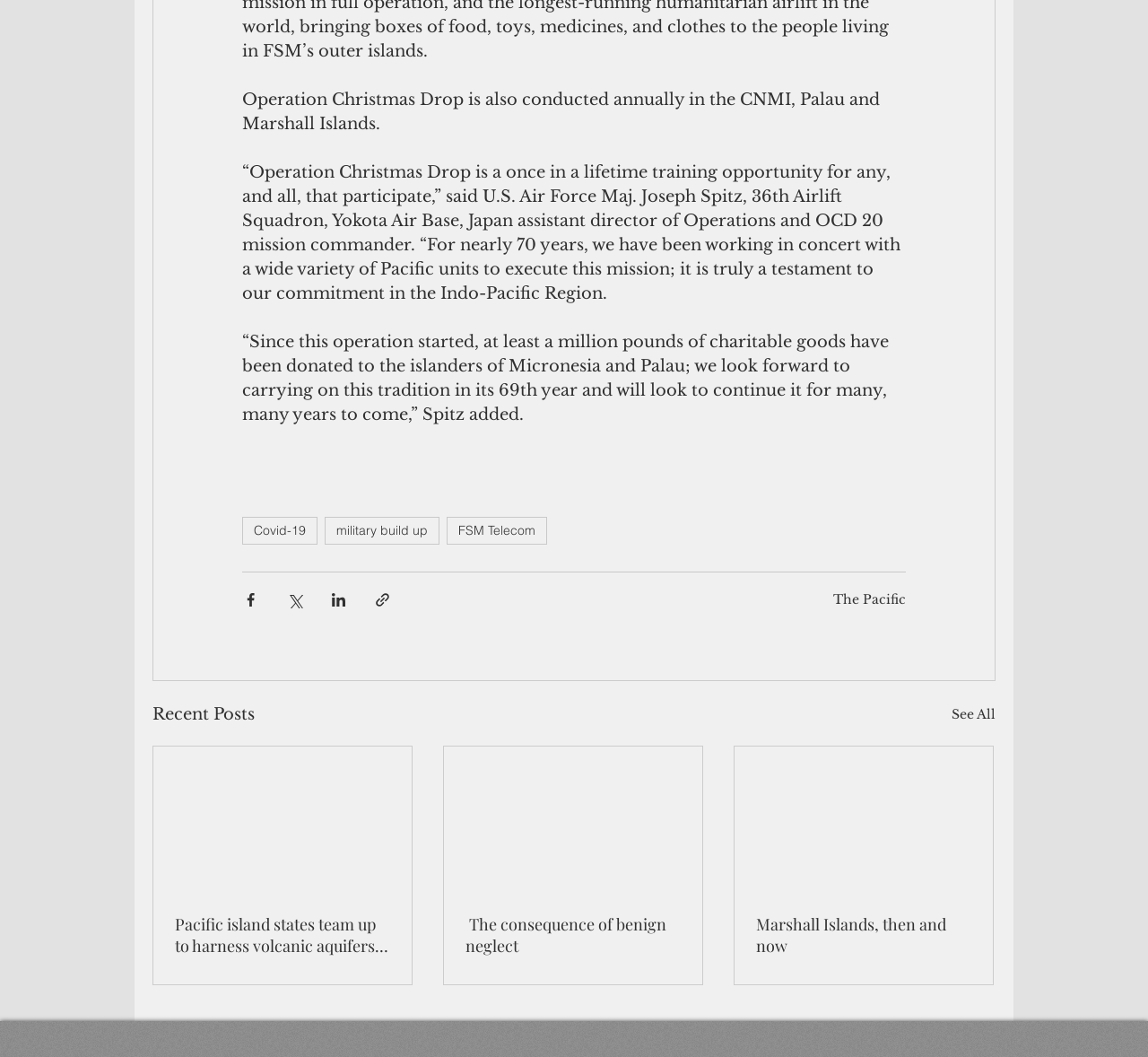Please indicate the bounding box coordinates for the clickable area to complete the following task: "Learn about David Frick". The coordinates should be specified as four float numbers between 0 and 1, i.e., [left, top, right, bottom].

None